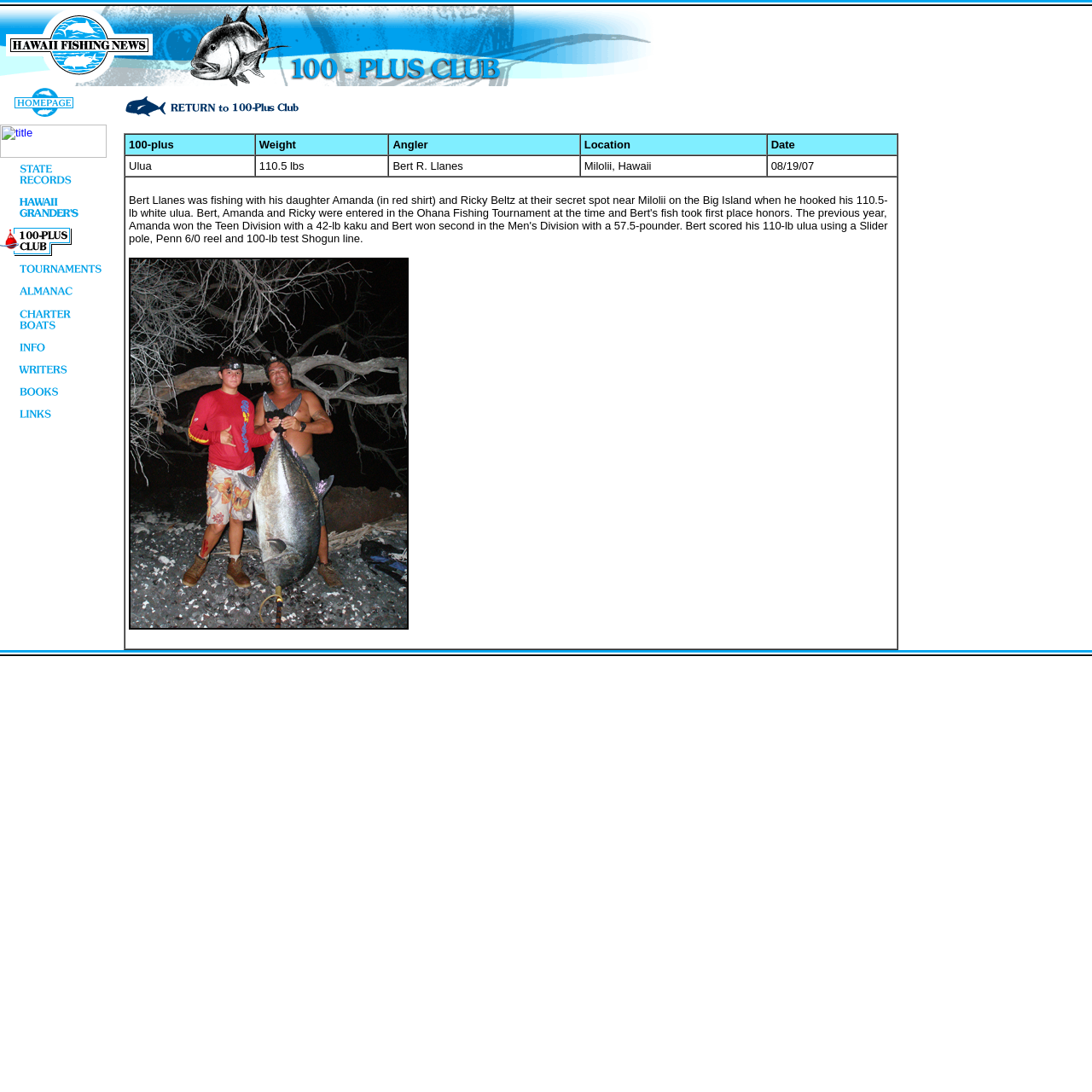Provide the bounding box coordinates of the area you need to click to execute the following instruction: "click home".

[0.0, 0.1, 0.098, 0.112]